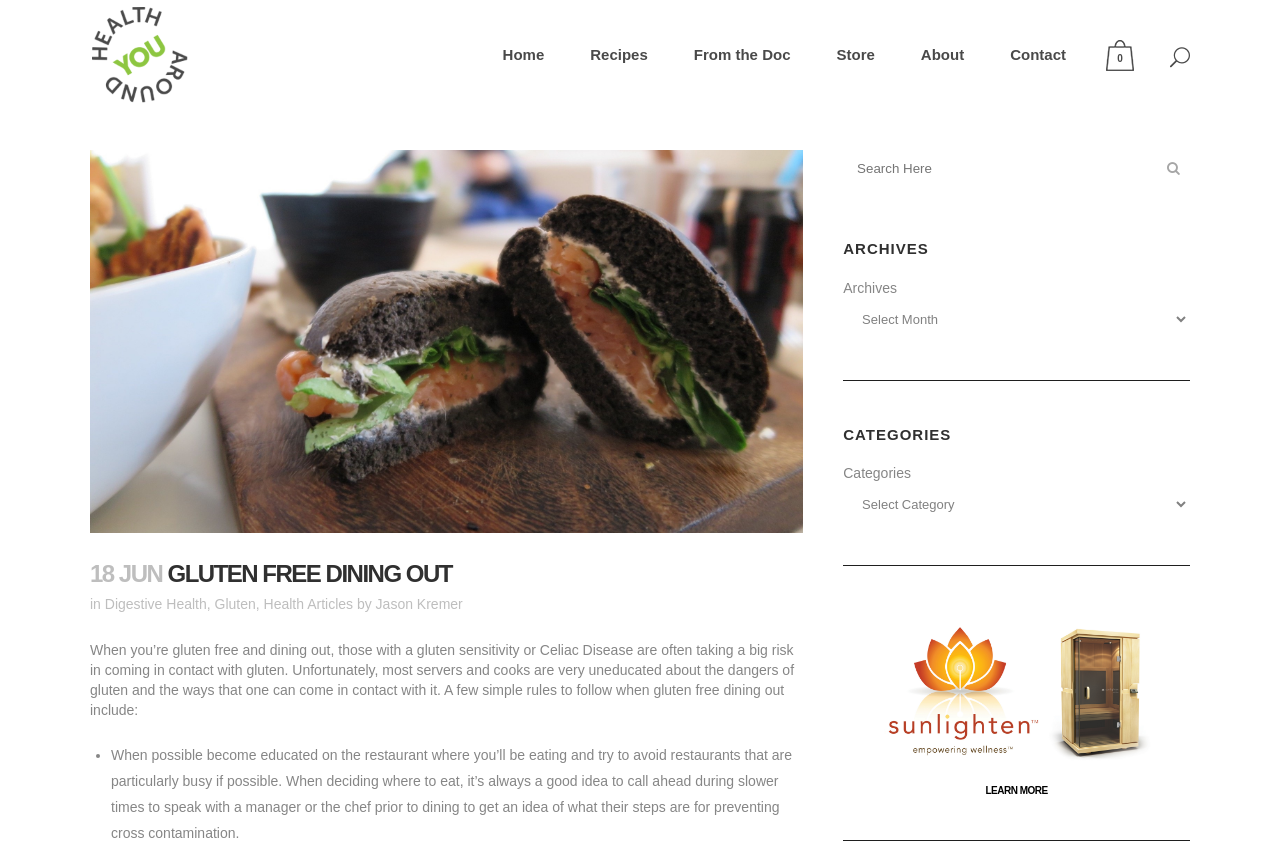Locate the bounding box of the UI element described by: "LEARN MORE" in the given webpage screenshot.

[0.77, 0.925, 0.818, 0.938]